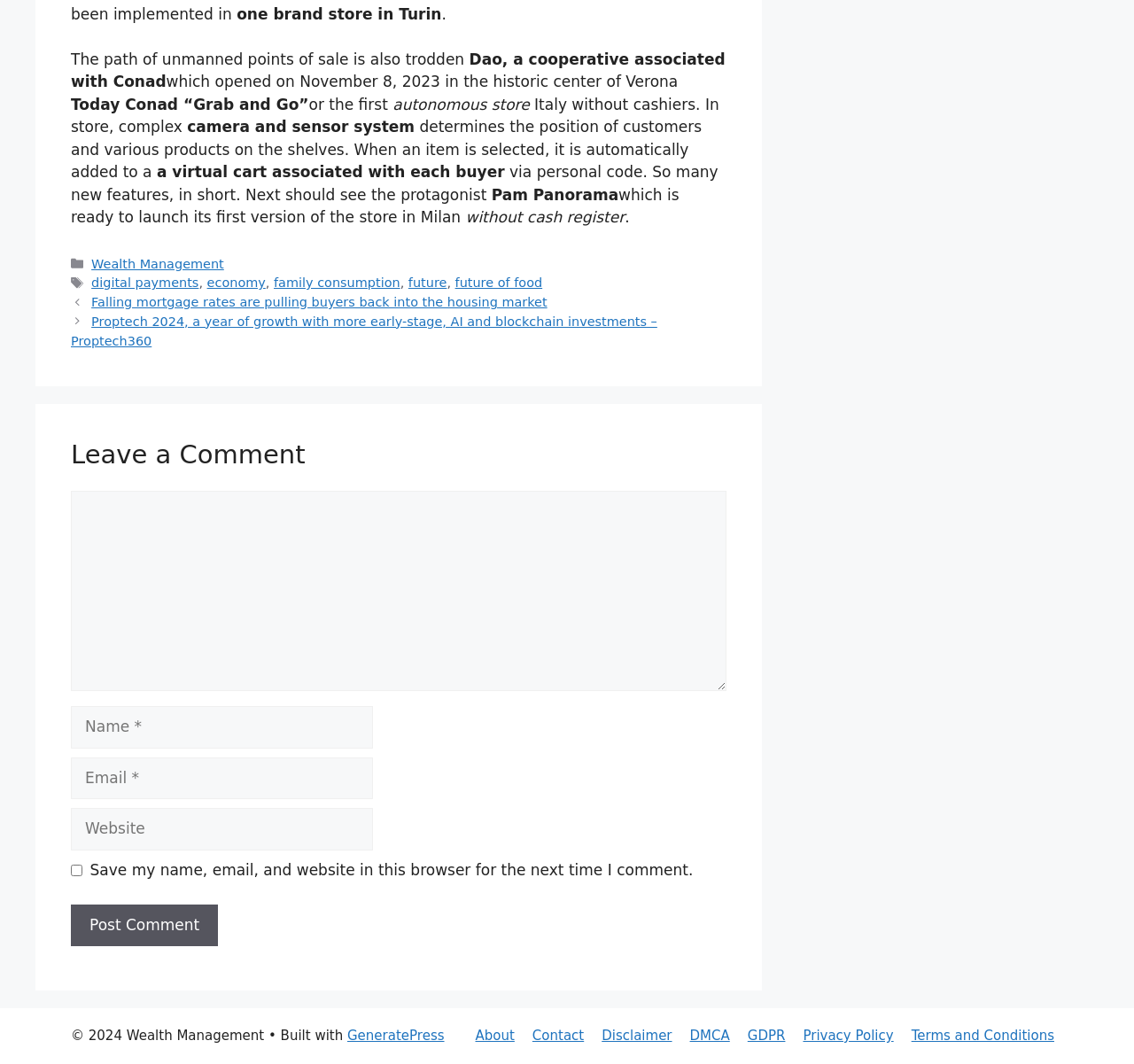Please analyze the image and provide a thorough answer to the question:
What is the purpose of the camera and sensor system in the store?

The answer can be found in the StaticText element with the text 'camera and sensor system determines the position of customers and various products on the shelves' which is located at [0.165, 0.111, 0.366, 0.128].